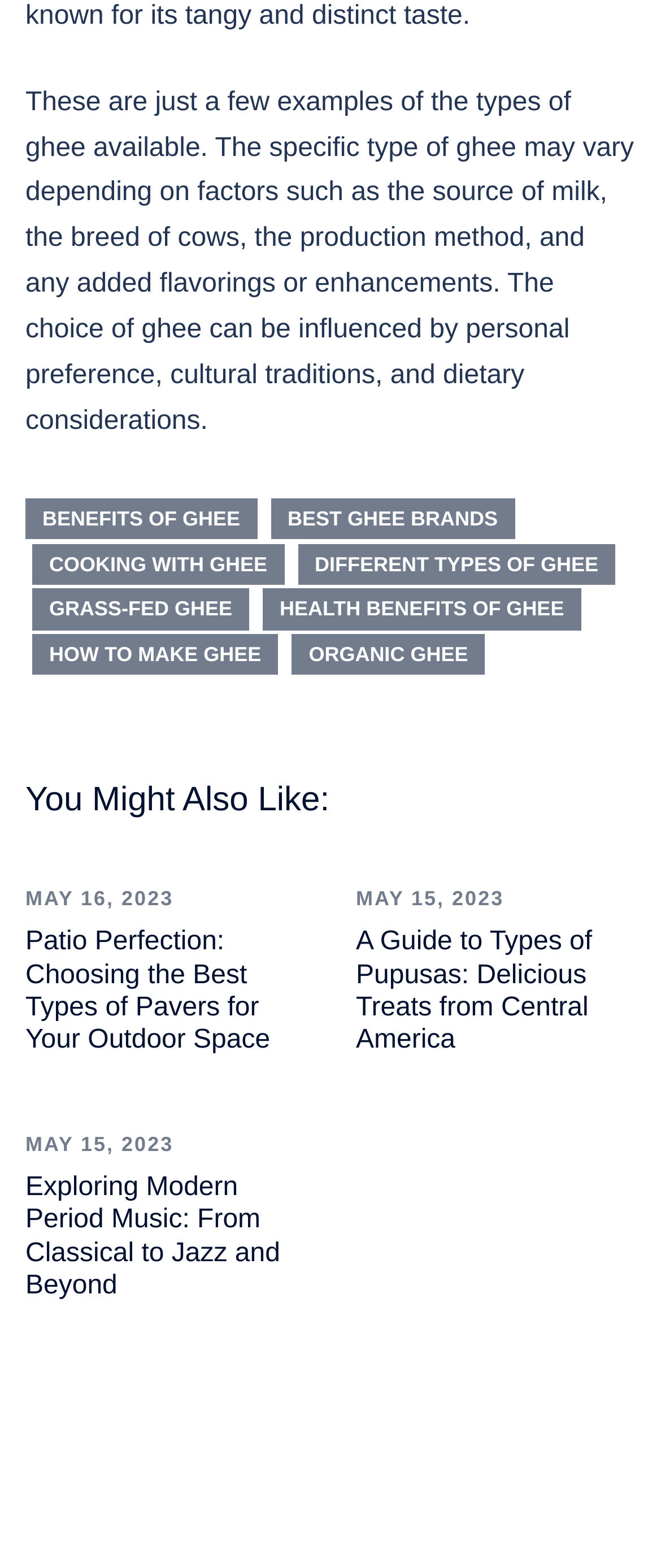Given the element description Assessing Success Rates and Reputation, identify the bounding box coordinates for the UI element on the webpage screenshot. The format should be (top-left x, top-left y, bottom-right x, bottom-right y), with values between 0 and 1.

None